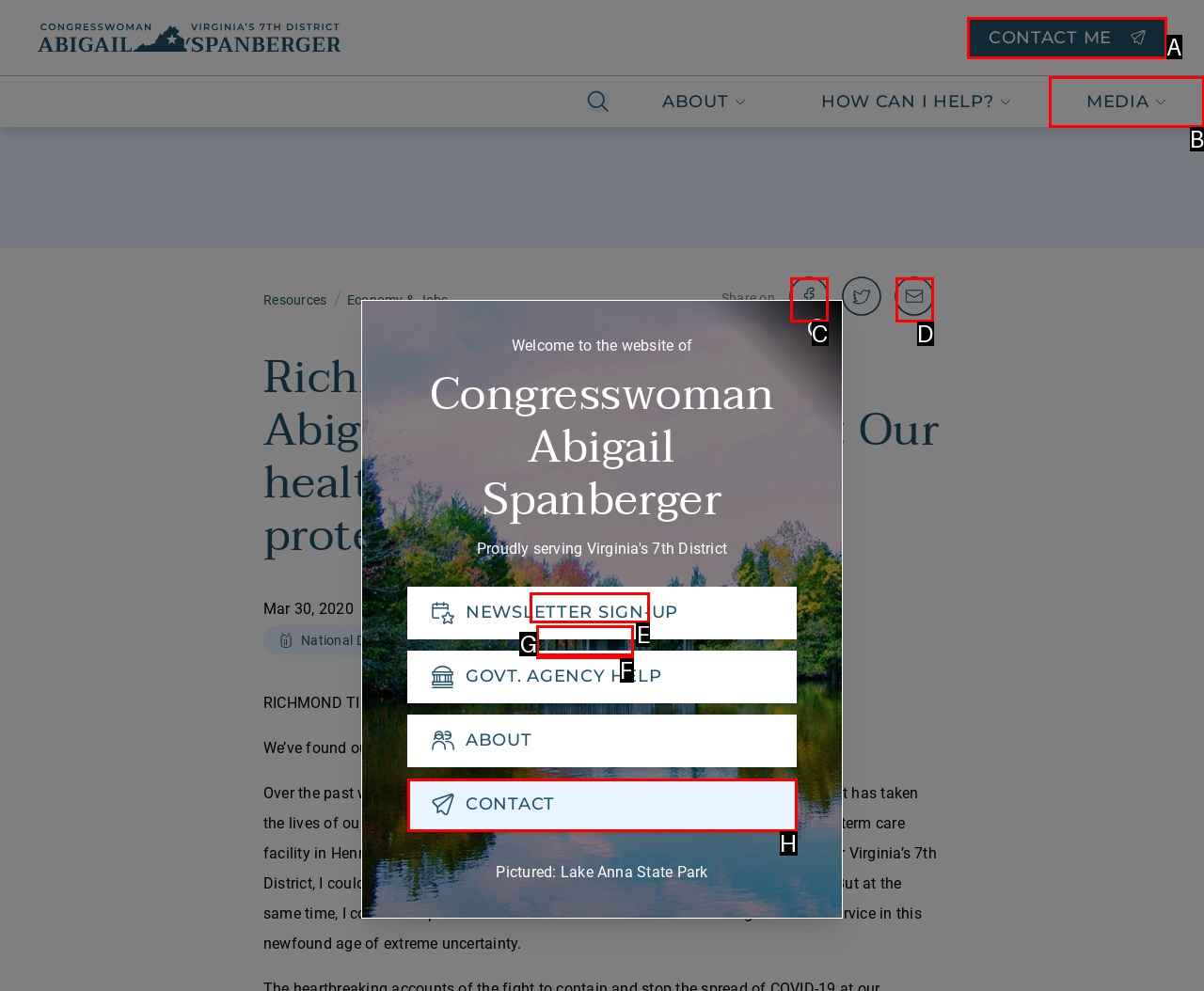Using the provided description: Healthcare, select the HTML element that corresponds to it. Indicate your choice with the option's letter.

E